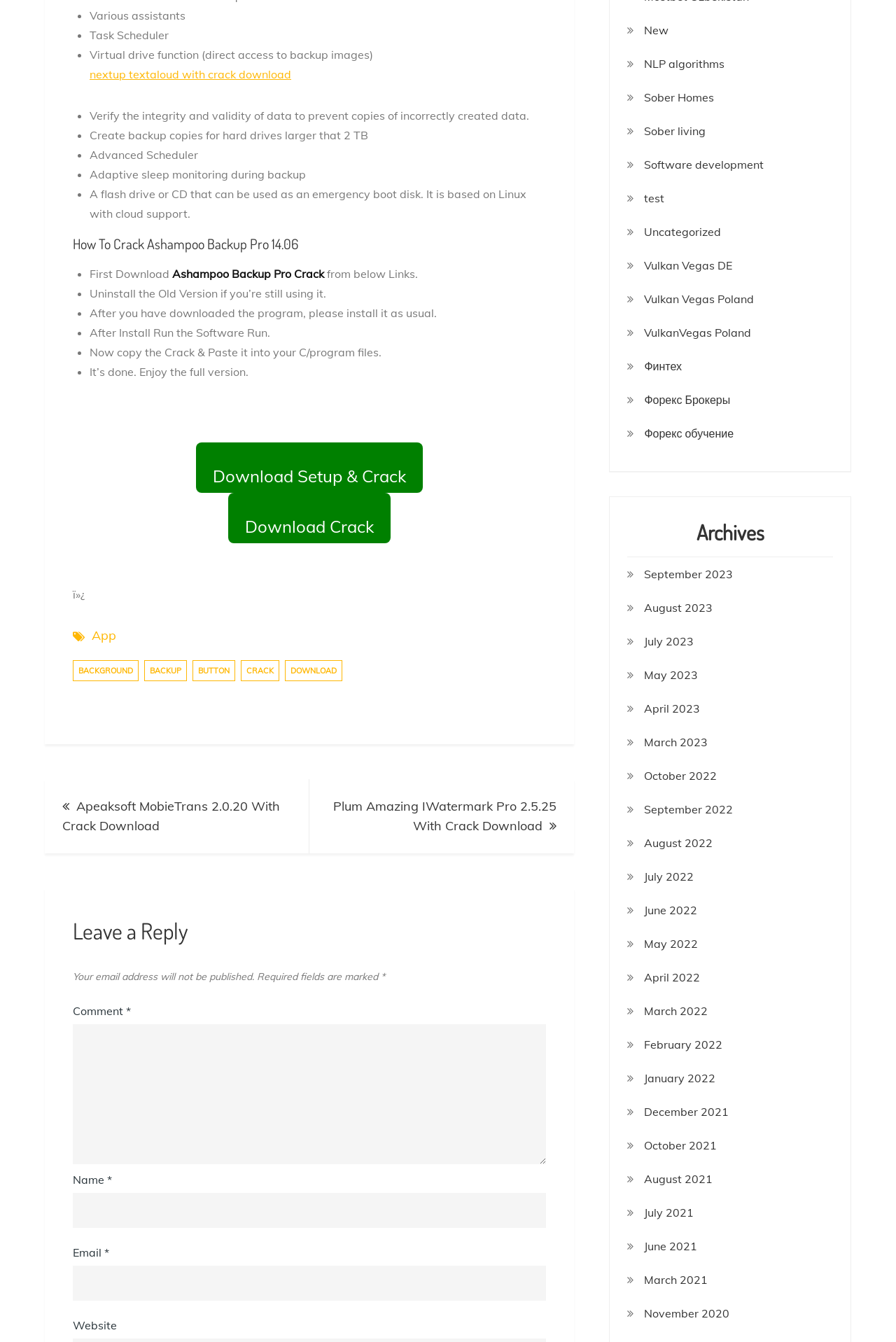Find the bounding box coordinates of the element to click in order to complete the given instruction: "Enter your name."

[0.081, 0.889, 0.61, 0.915]